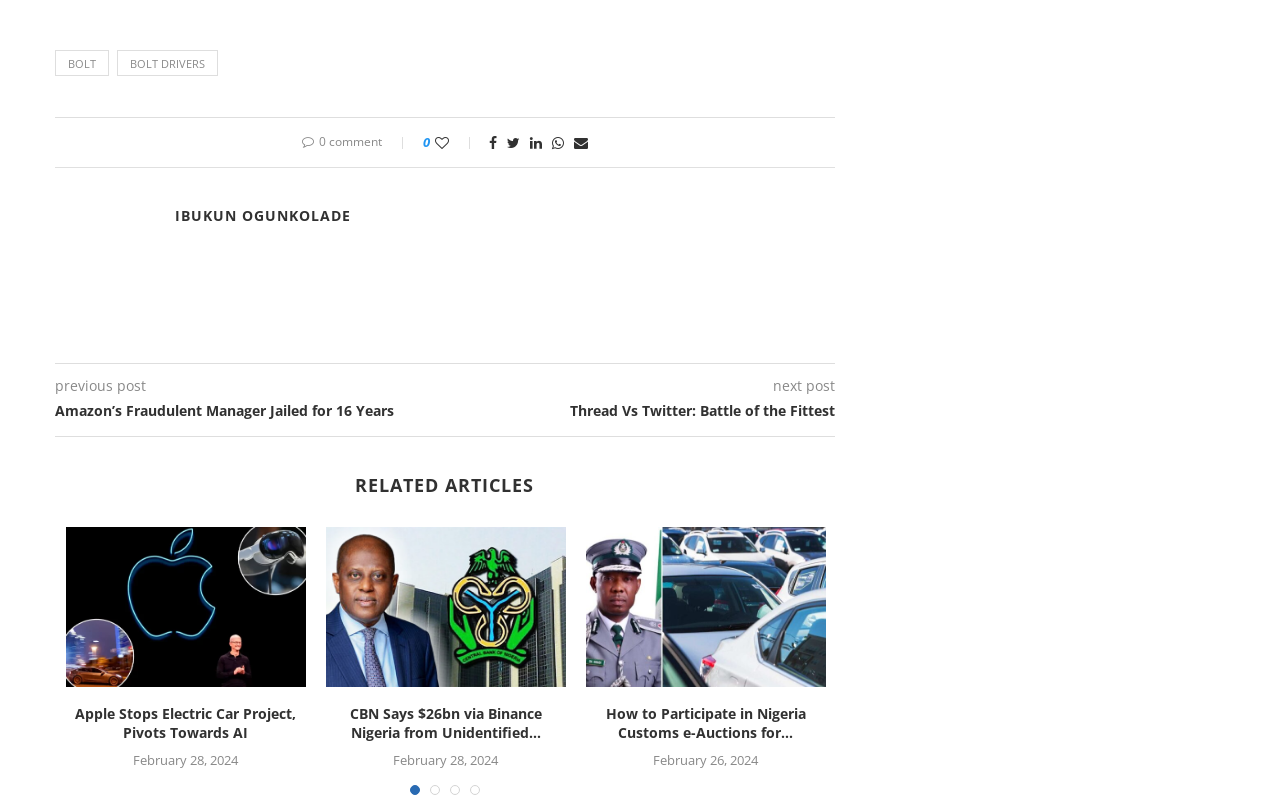Determine the bounding box coordinates of the section I need to click to execute the following instruction: "Click the Facebook link to visit the Facebook page". Provide the coordinates as four float numbers between 0 and 1, i.e., [left, top, right, bottom].

None